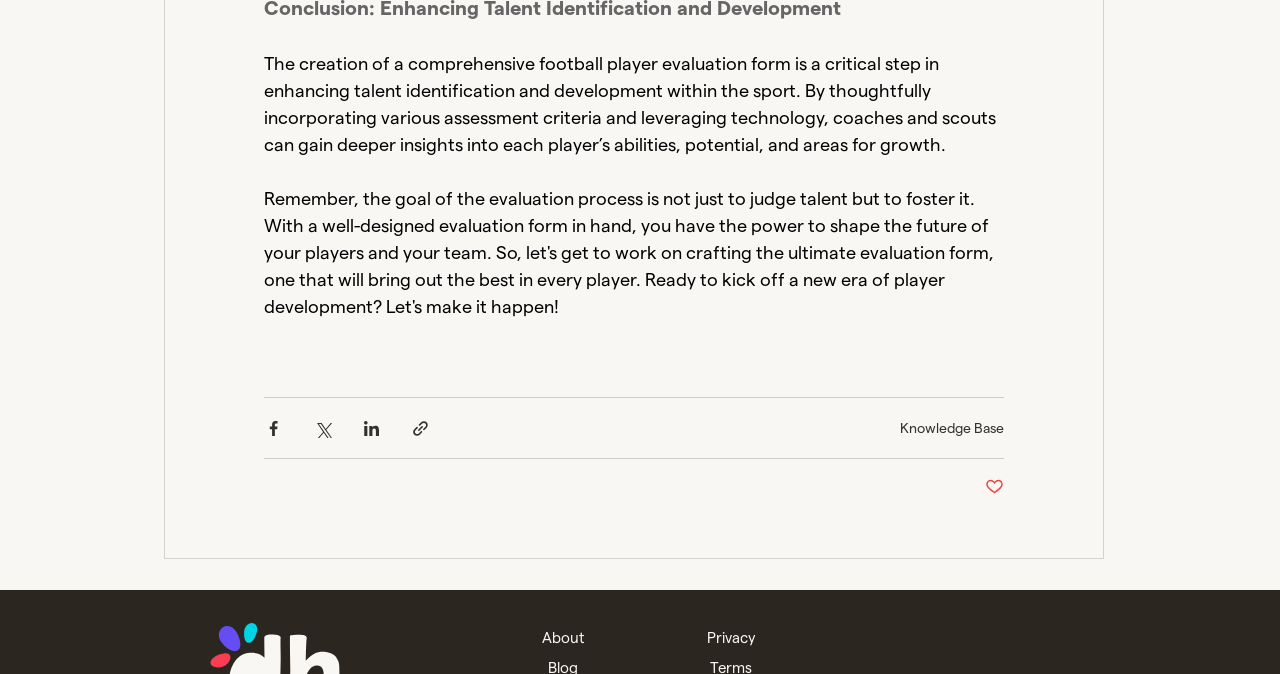Locate the coordinates of the bounding box for the clickable region that fulfills this instruction: "Like the post".

[0.77, 0.708, 0.784, 0.74]